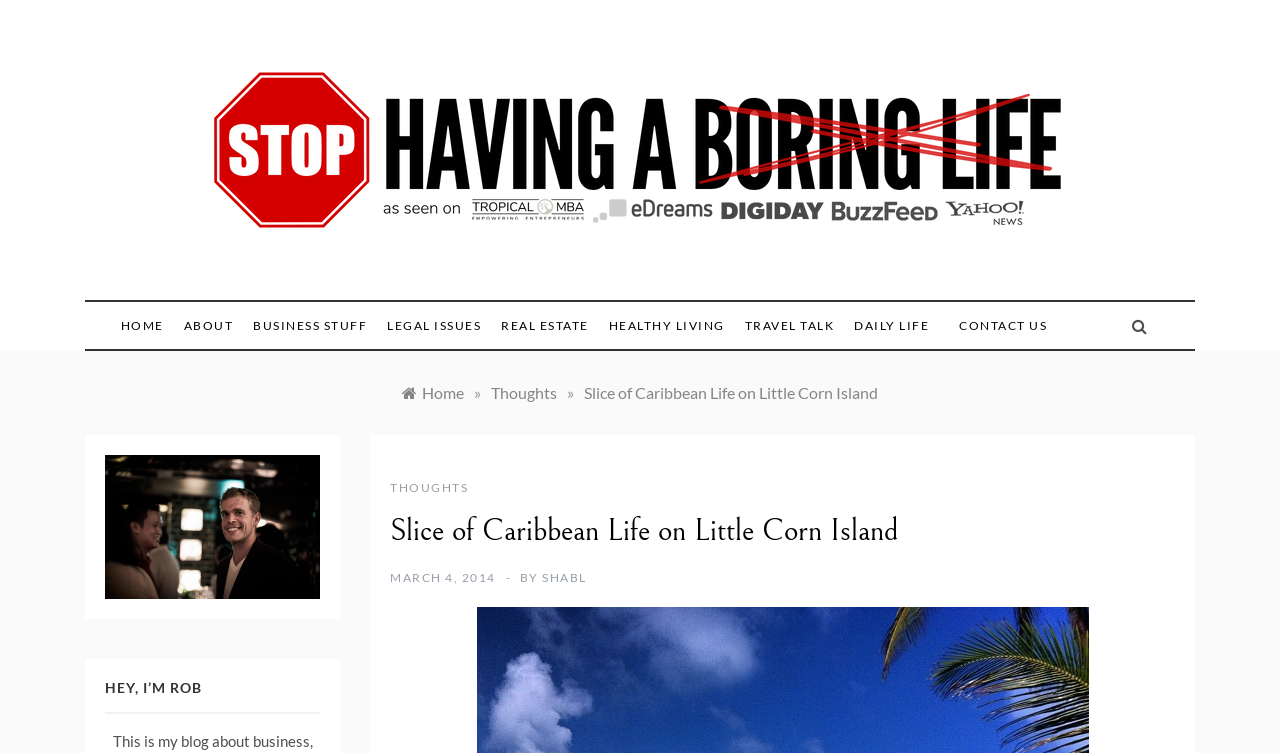Determine the bounding box coordinates of the clickable region to carry out the instruction: "Go to 'HOME' page".

[0.094, 0.401, 0.136, 0.464]